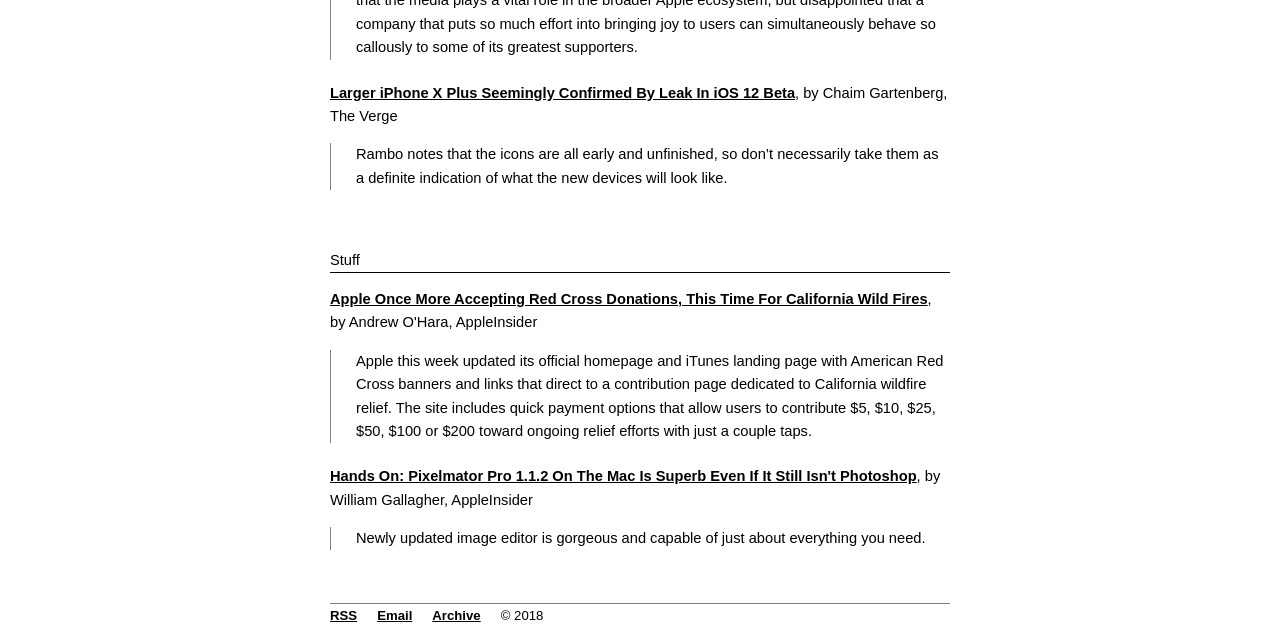Determine the bounding box coordinates for the UI element described. Format the coordinates as (top-left x, top-left y, bottom-right x, bottom-right y) and ensure all values are between 0 and 1. Element description: parent_node: Platform

None